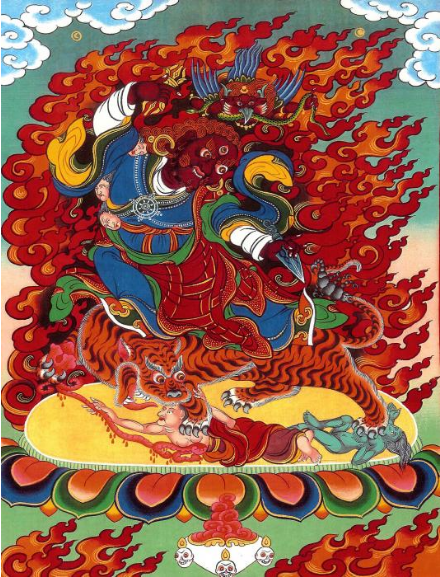What does the vibrant flames in the backdrop represent?
Using the information from the image, give a concise answer in one word or a short phrase.

transformative power of compassion and wisdom